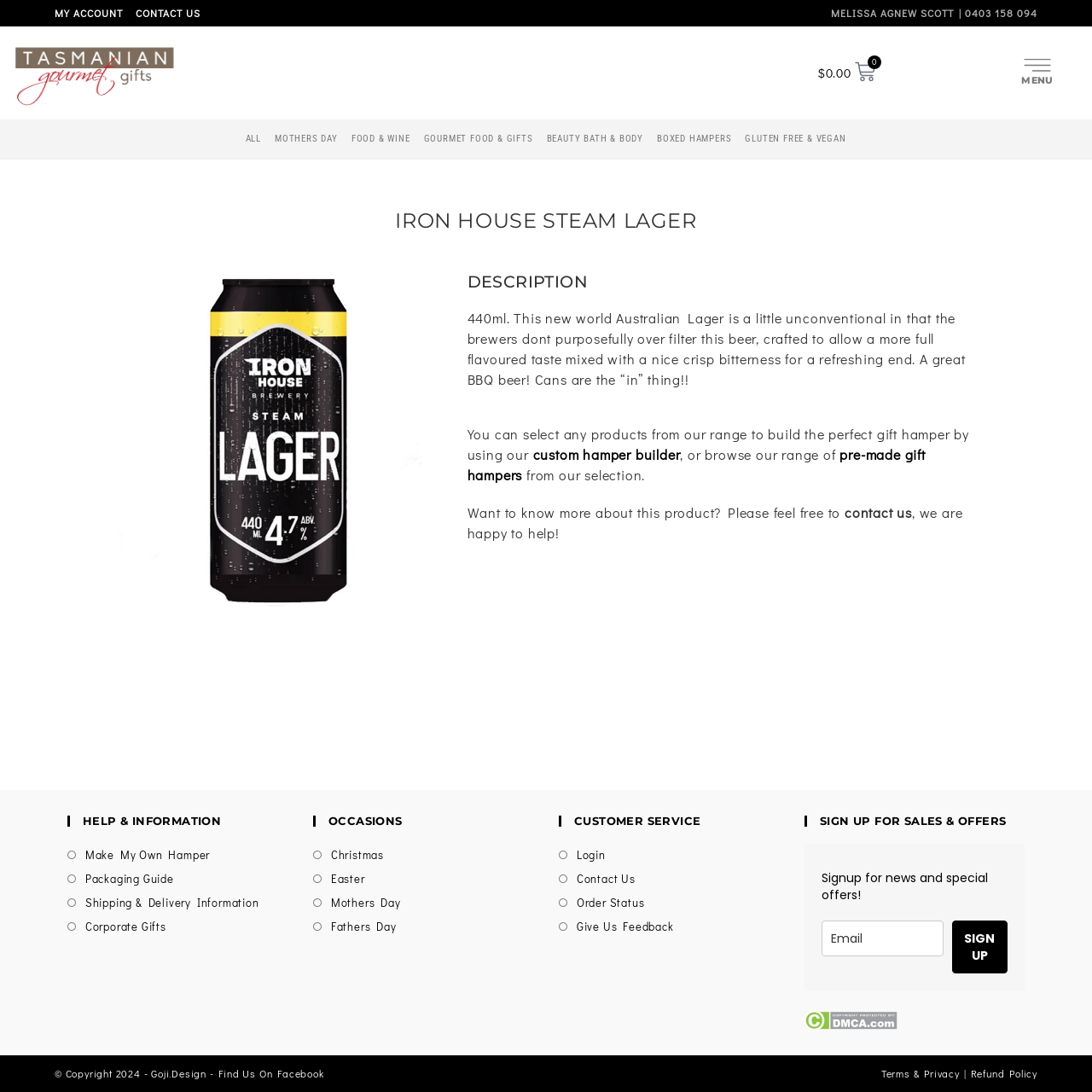Is there a custom hamper builder?
Please look at the screenshot and answer using one word or phrase.

Yes